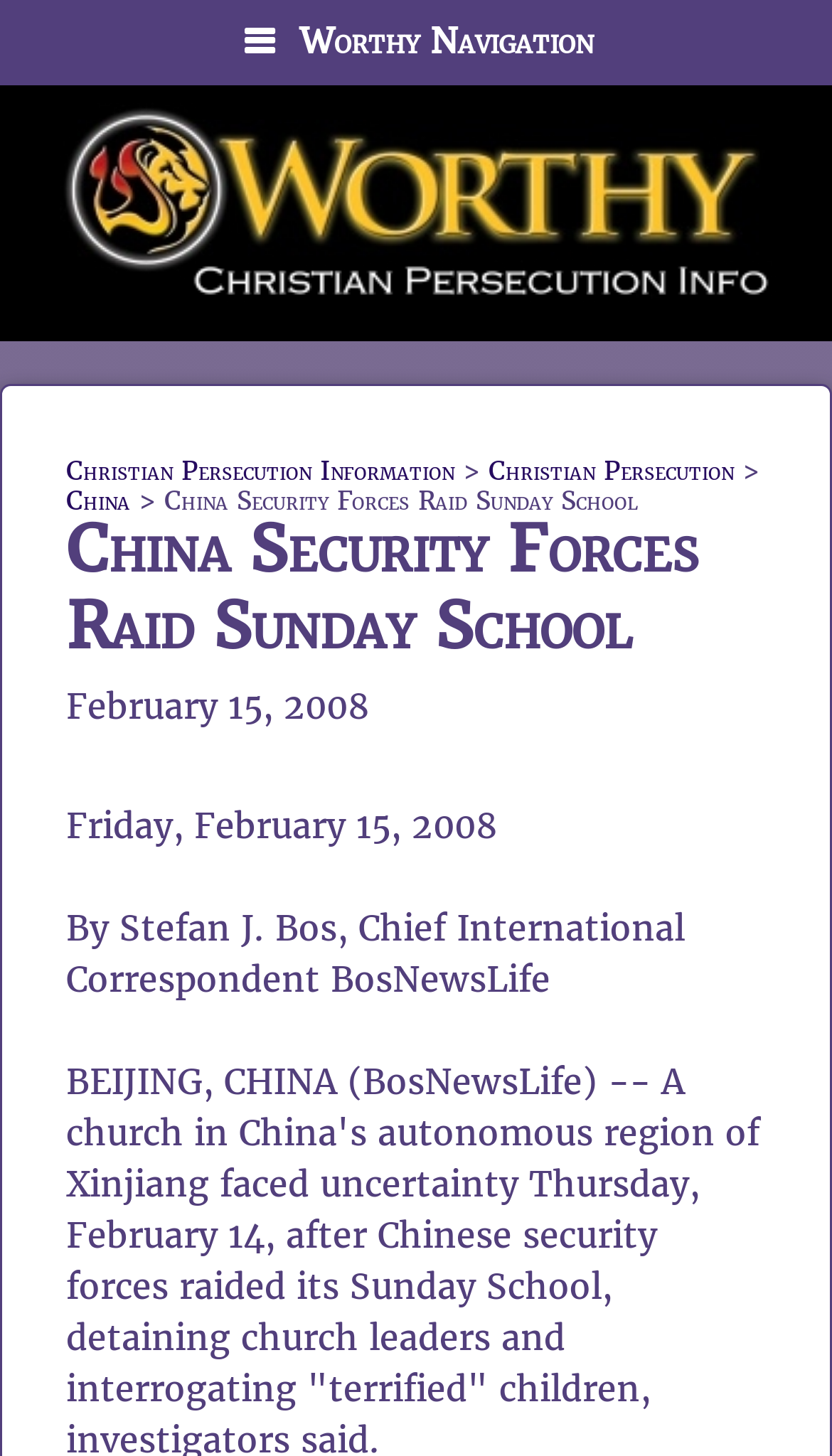What is the role of Stefan J. Bos?
Please provide a detailed and comprehensive answer to the question.

The answer can be found in the text 'By Stefan J. Bos, Chief International Correspondent BosNewsLife' which is located below the main heading of the webpage.